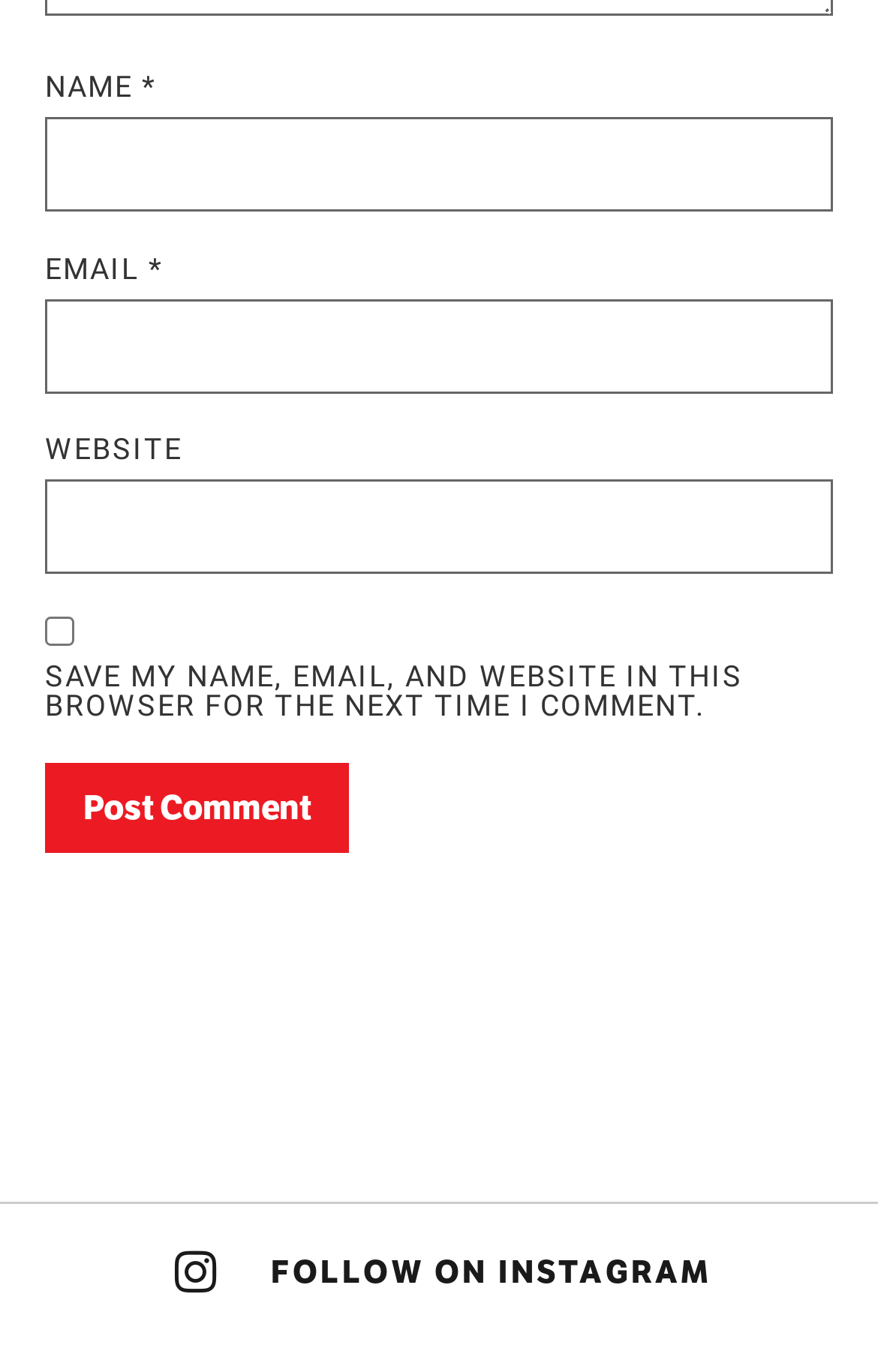How many text fields are required on the webpage?
Answer with a single word or short phrase according to what you see in the image.

Two